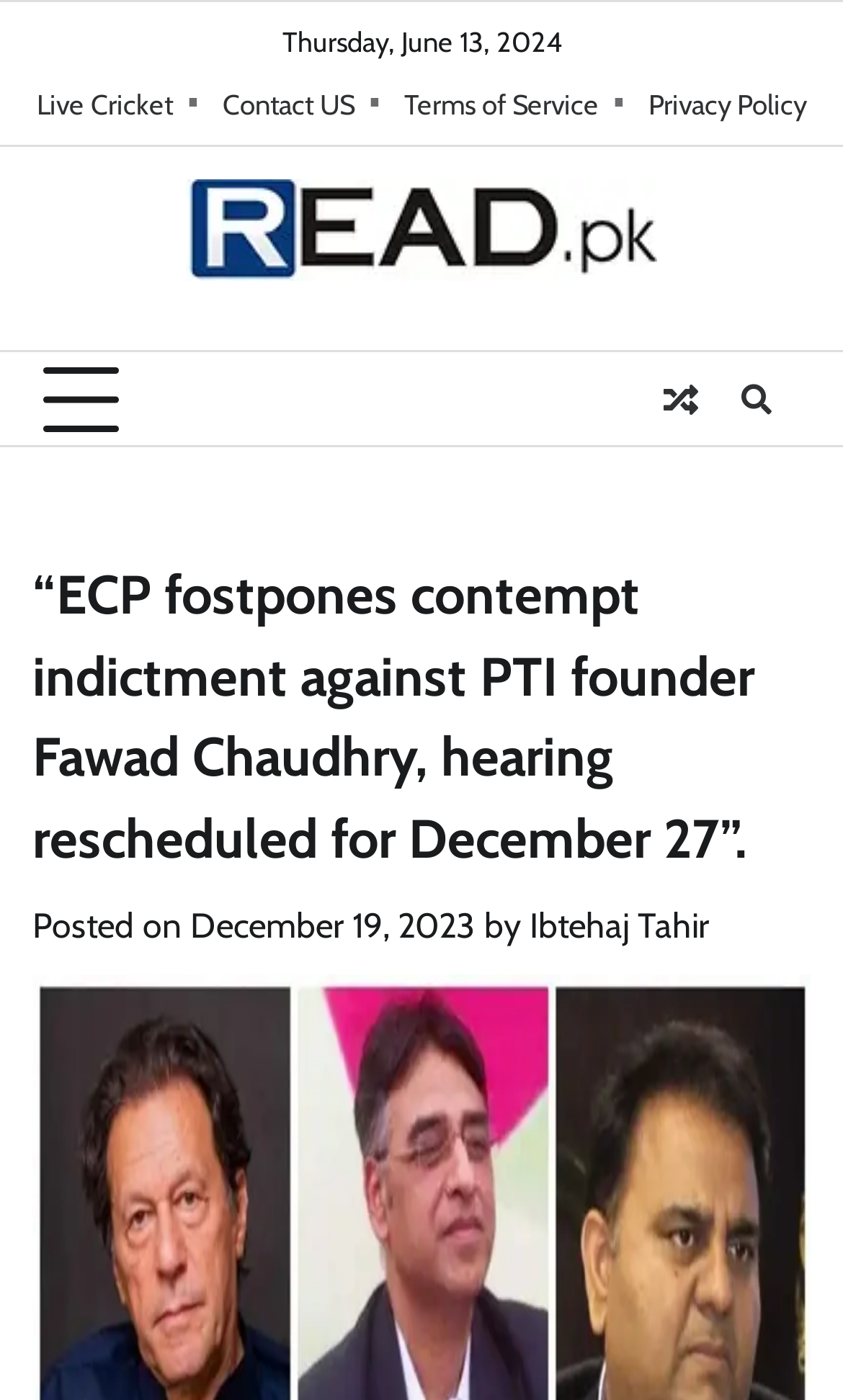Pinpoint the bounding box coordinates of the element that must be clicked to accomplish the following instruction: "Check Privacy Policy". The coordinates should be in the format of four float numbers between 0 and 1, i.e., [left, top, right, bottom].

[0.769, 0.061, 0.956, 0.09]